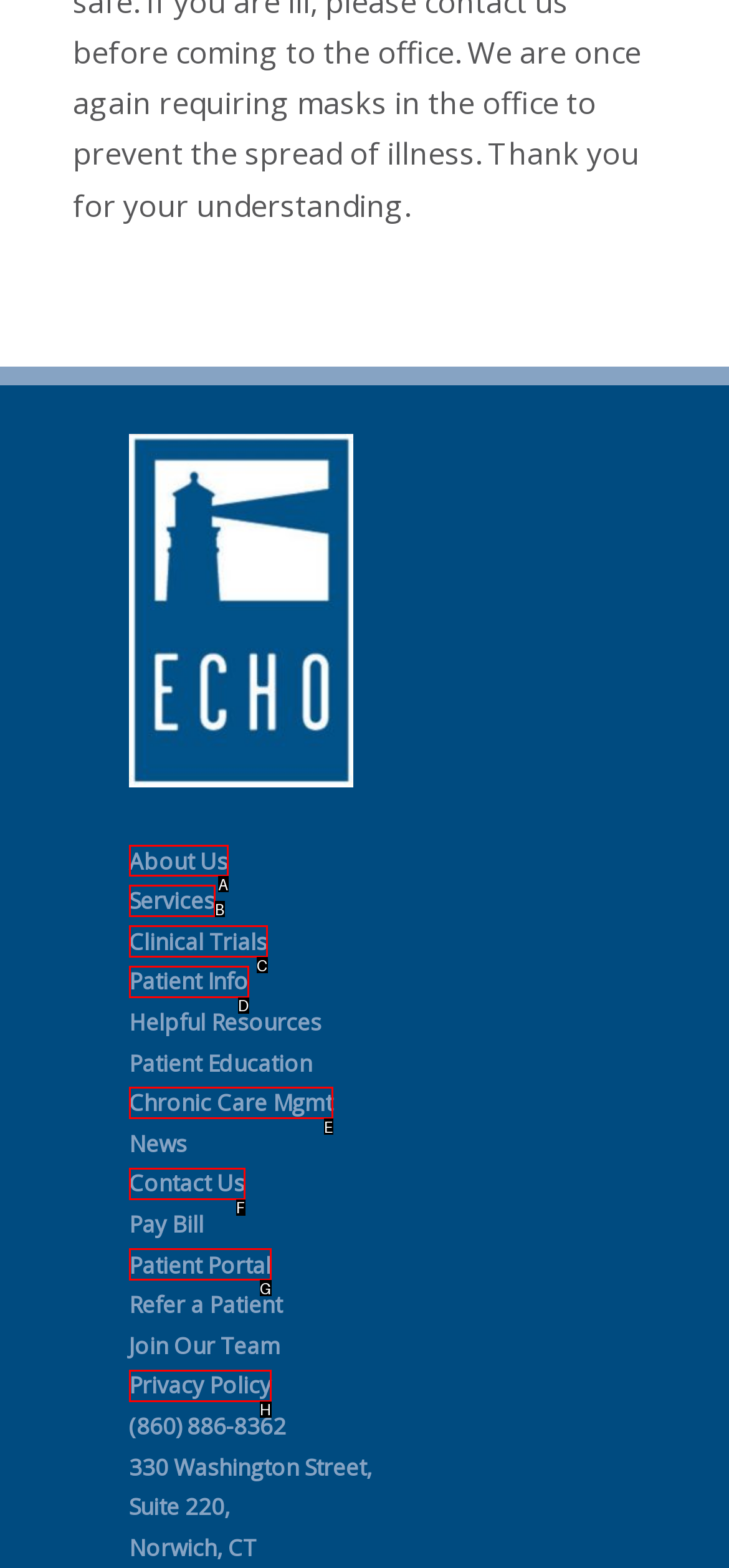Point out the HTML element I should click to achieve the following task: Click About Us Provide the letter of the selected option from the choices.

A